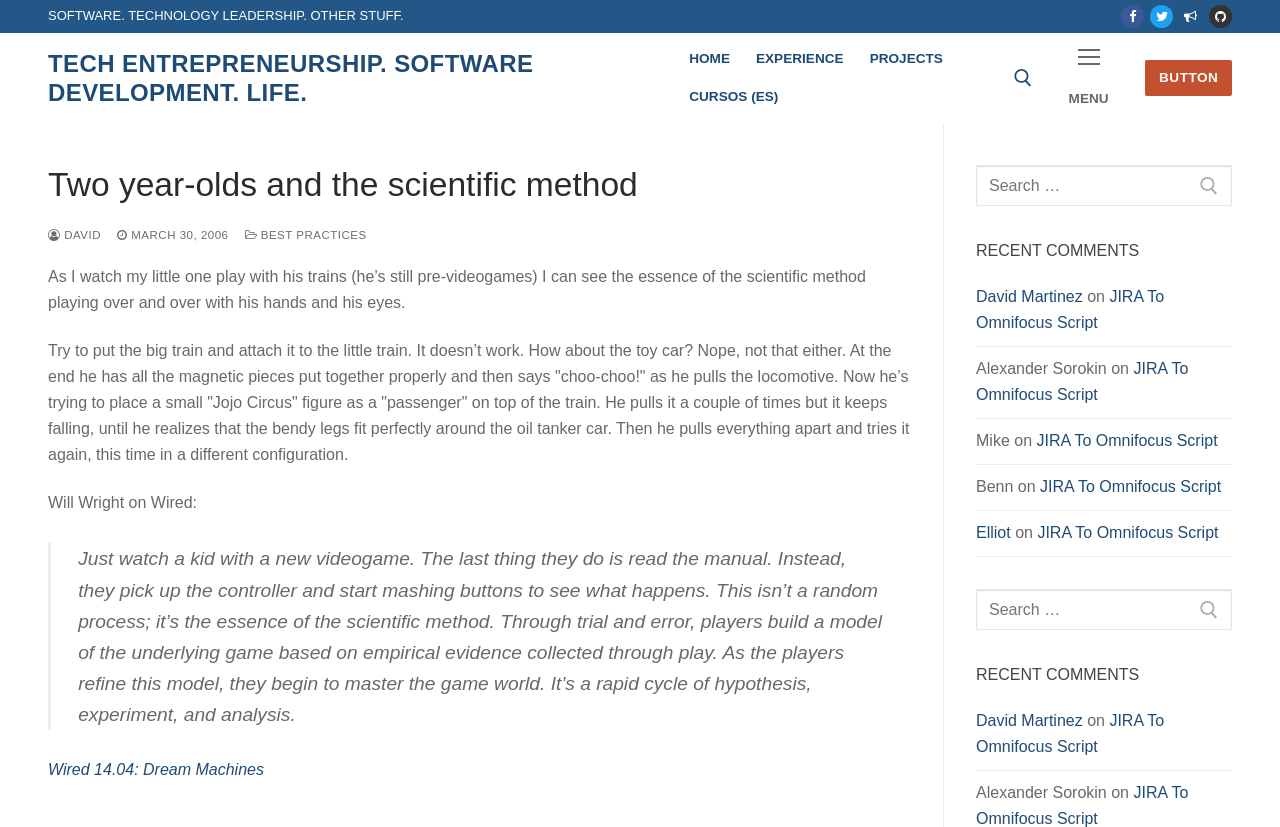Please locate the bounding box coordinates of the element that should be clicked to achieve the given instruction: "Search for something again".

[0.762, 0.199, 0.962, 0.25]